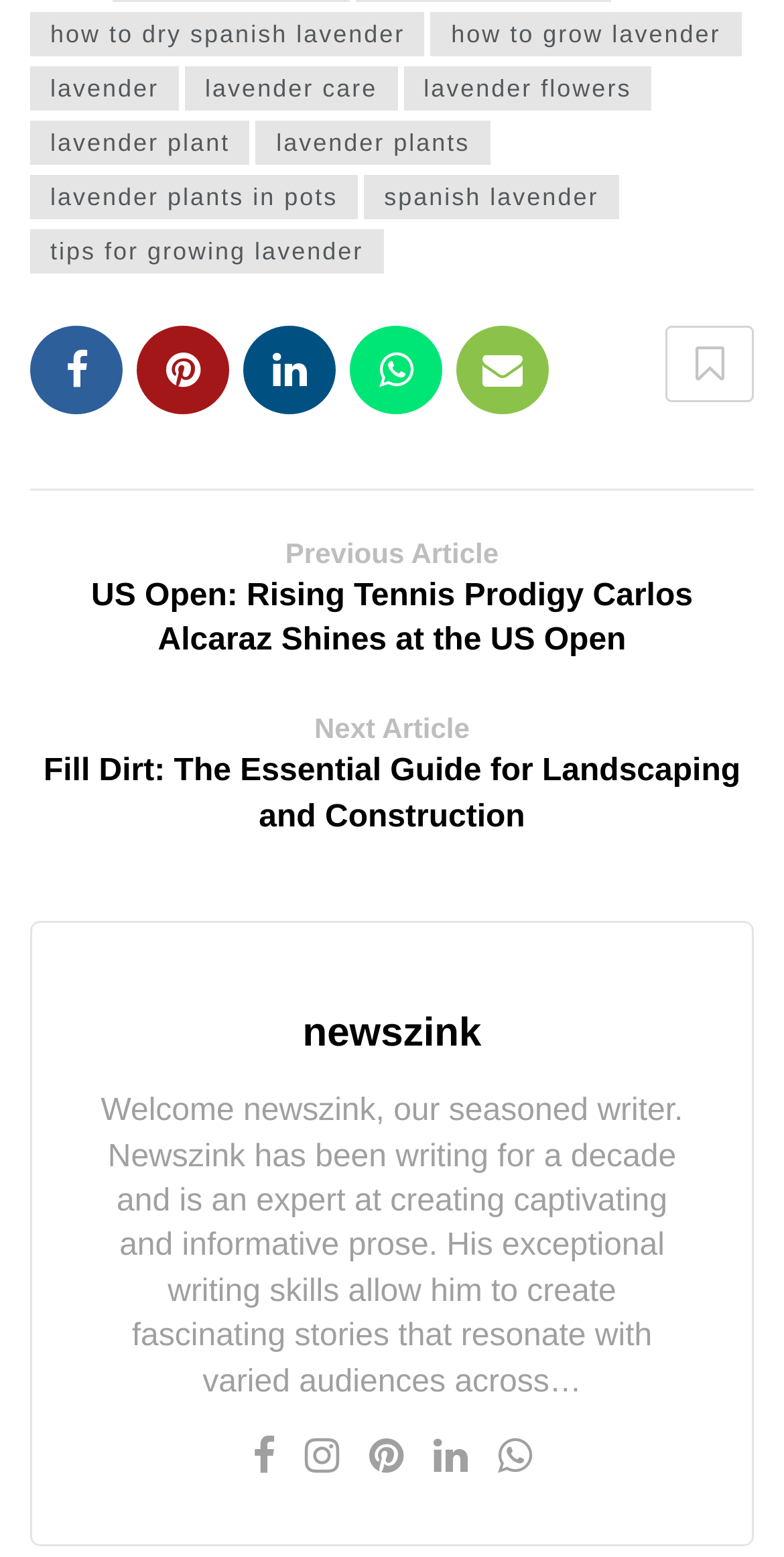Determine the coordinates of the bounding box that should be clicked to complete the instruction: "view Fill Dirt: The Essential Guide for Landscaping and Construction". The coordinates should be represented by four float numbers between 0 and 1: [left, top, right, bottom].

[0.038, 0.482, 0.962, 0.54]